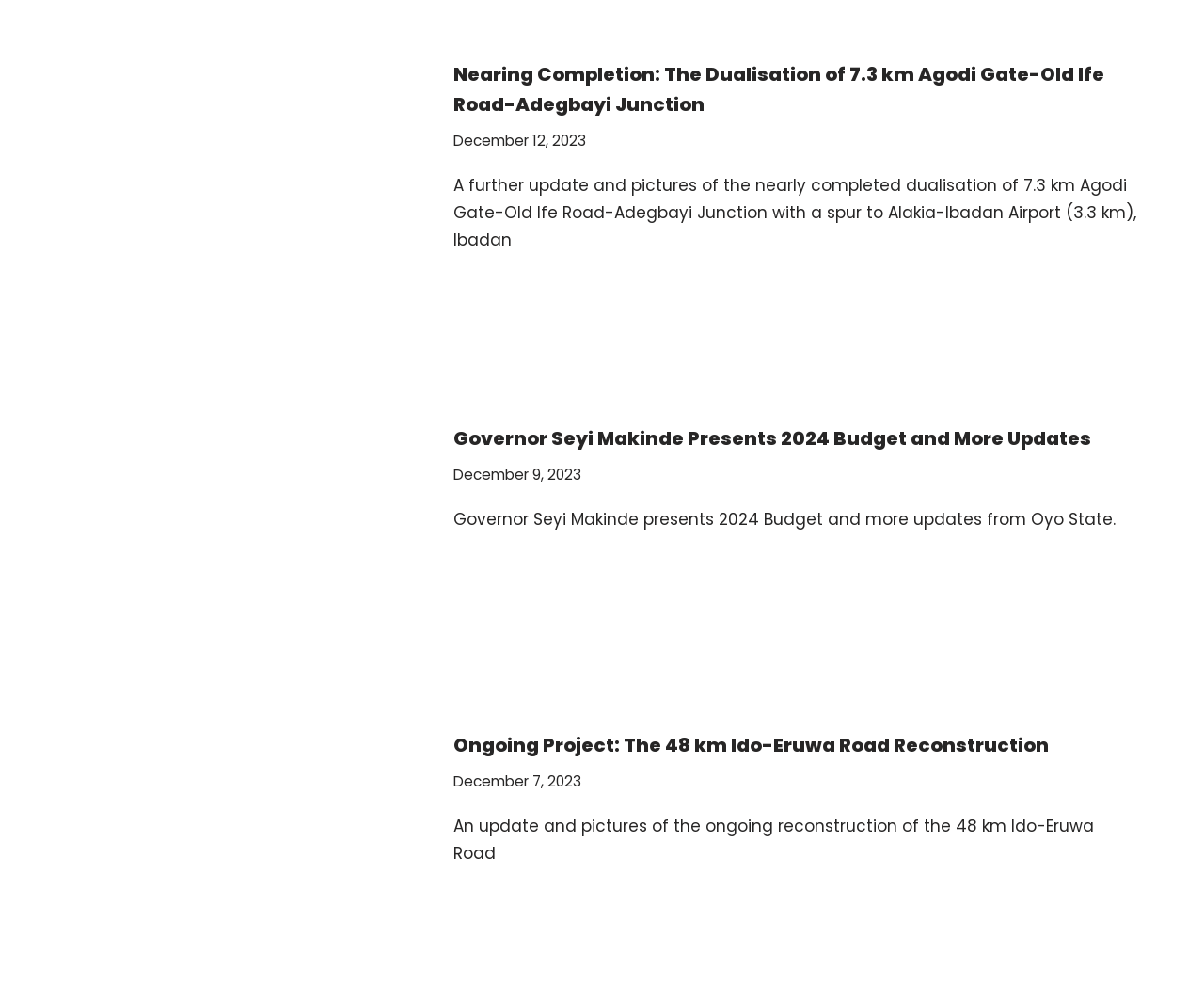How many images are on this webpage?
Please use the visual content to give a single word or phrase answer.

3